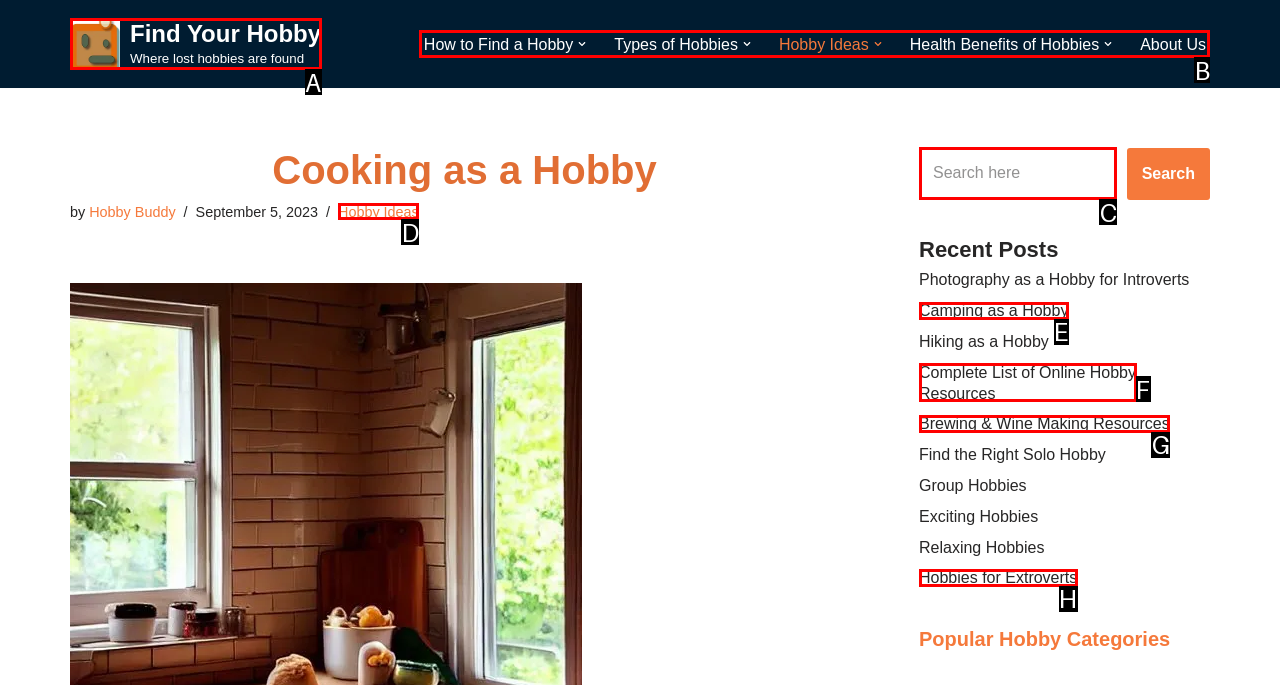Indicate the UI element to click to perform the task: Open 'Primary Menu'. Reply with the letter corresponding to the chosen element.

B